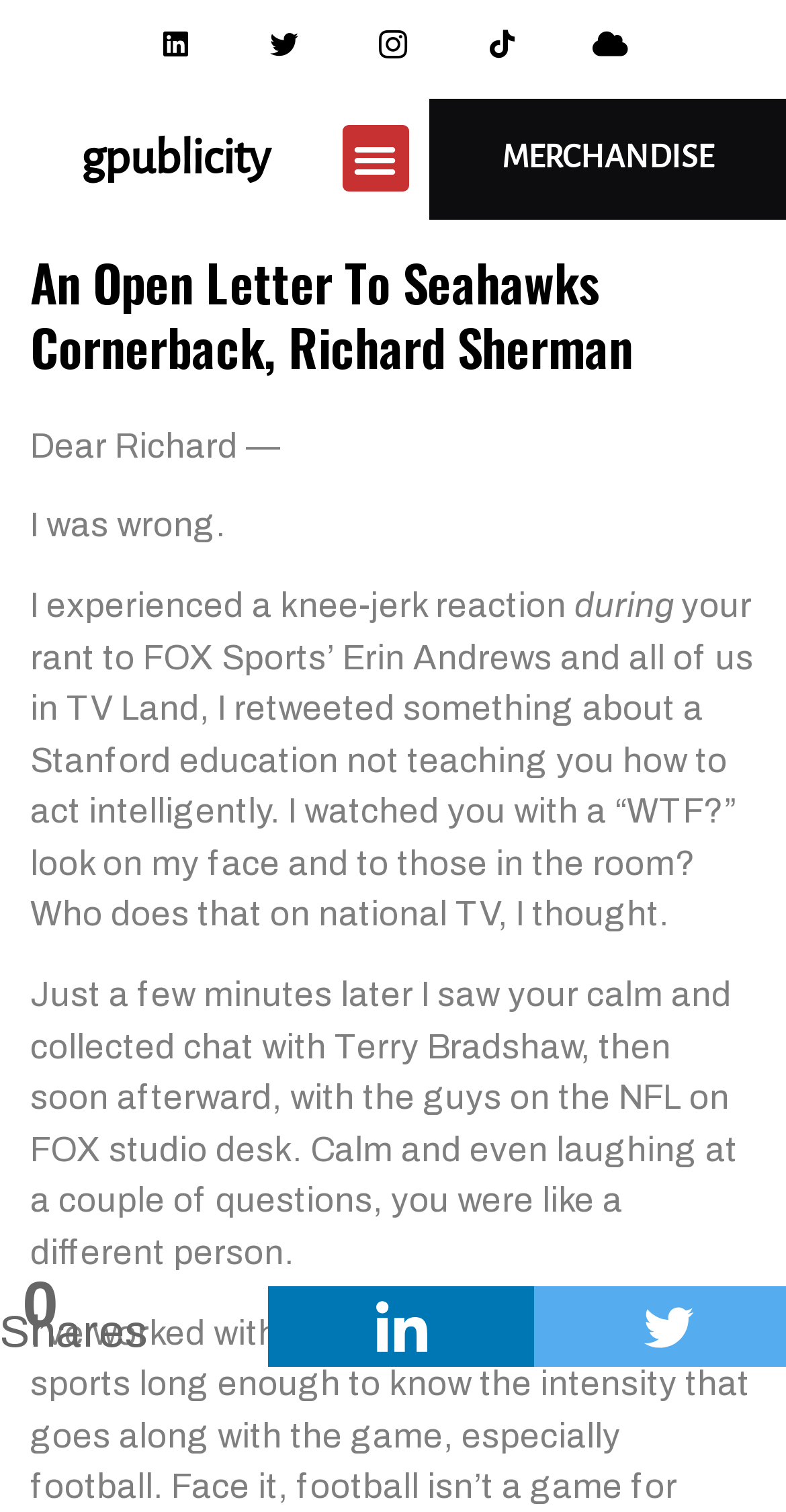Is the menu toggle button expanded?
Answer with a single word or phrase, using the screenshot for reference.

False